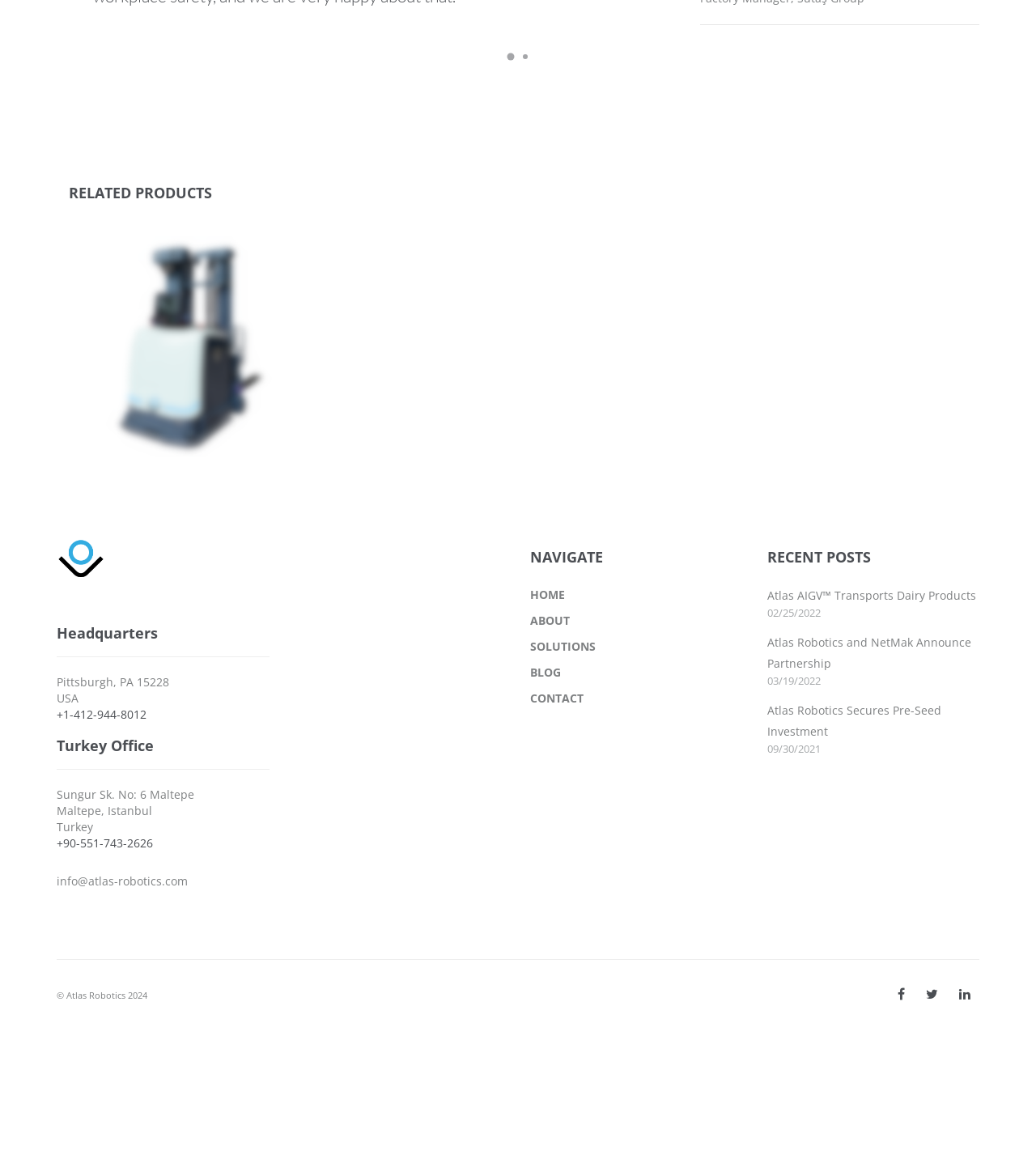Please identify the bounding box coordinates of the element's region that should be clicked to execute the following instruction: "Contact the headquarters in Pittsburgh, PA". The bounding box coordinates must be four float numbers between 0 and 1, i.e., [left, top, right, bottom].

[0.055, 0.582, 0.163, 0.595]